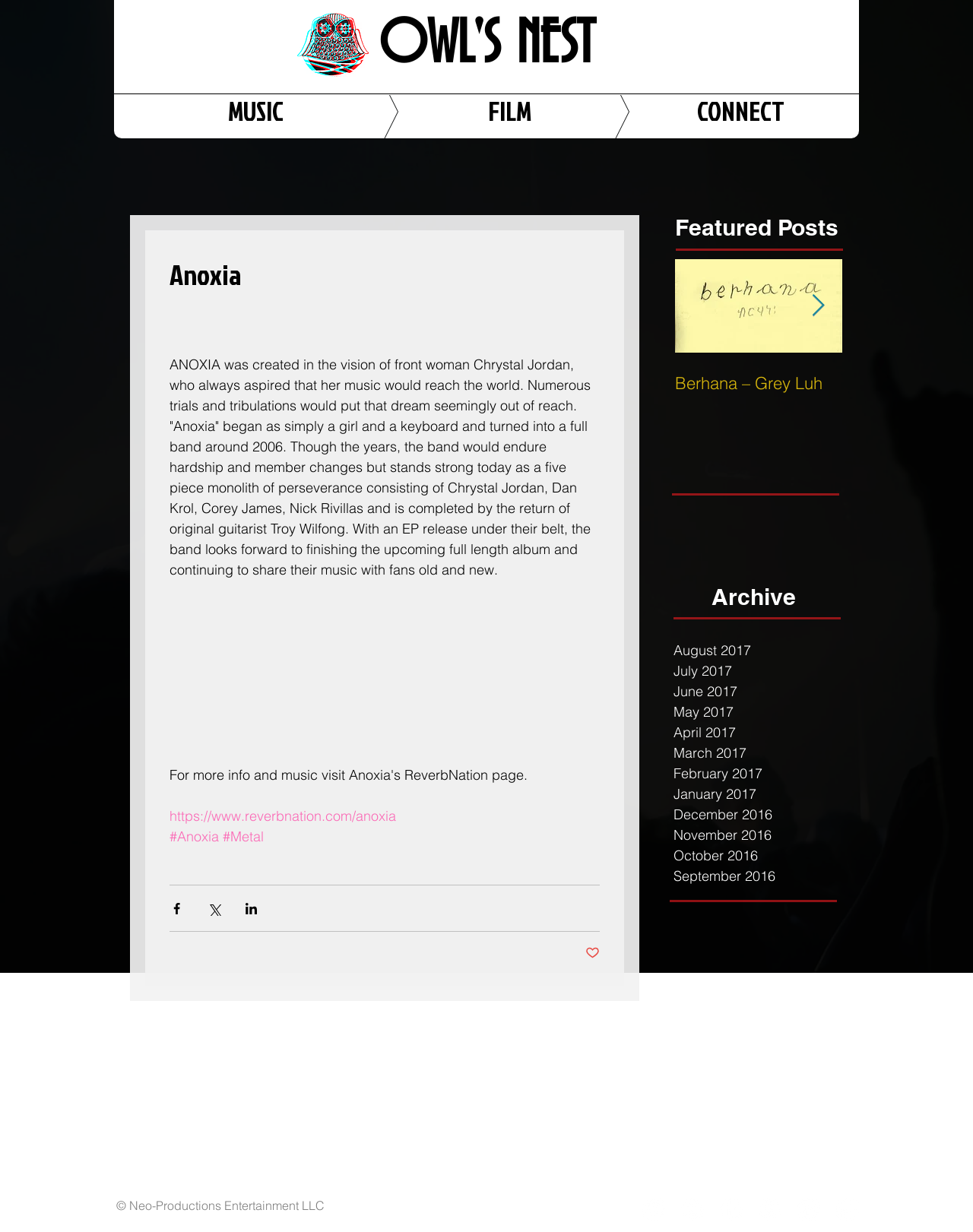Describe all visible elements and their arrangement on the webpage.

The webpage is about Anoxia, a music band. At the top, there is a navigation menu with three links: "MUSIC", "FILM", and "CONNECT". Below the navigation menu, there are two links: an empty link and "OWL'S NEST". 

The main content of the webpage is divided into two sections. The left section has an article about Anoxia, with a heading "Anoxia" and a paragraph describing the band's history and members. There are also three links to the band's social media profiles and a "Share via" section with buttons to share the content on Facebook, Twitter, and LinkedIn. 

The right section has a heading "Featured Posts" and a list of posts, with the first post being "Berhana – Grey Luh" accompanied by an image. There is also a "Next Item" button to navigate to the next post. 

Below the main content, there is an "Archive" section with a list of links to monthly archives from August 2017 to September 2016. 

At the bottom of the webpage, there is a footer with copyright information and a social bar with links to the band's social media profiles on Twitter, YouTube, Facebook, Tumblr, Instagram, and SoundCloud.